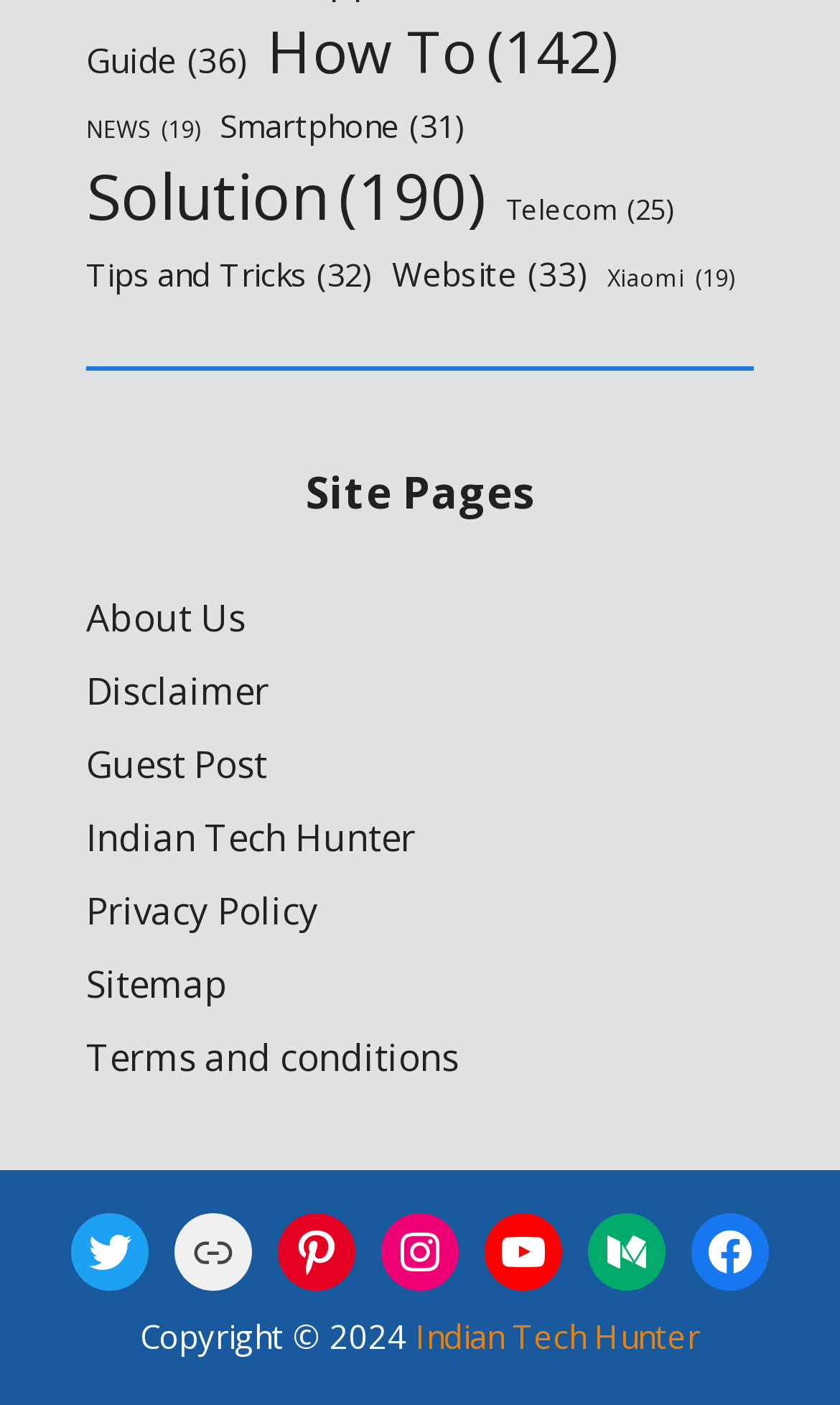Based on the element description: "Cookie details", identify the bounding box coordinates for this UI element. The coordinates must be four float numbers between 0 and 1, listed as [left, top, right, bottom].

None